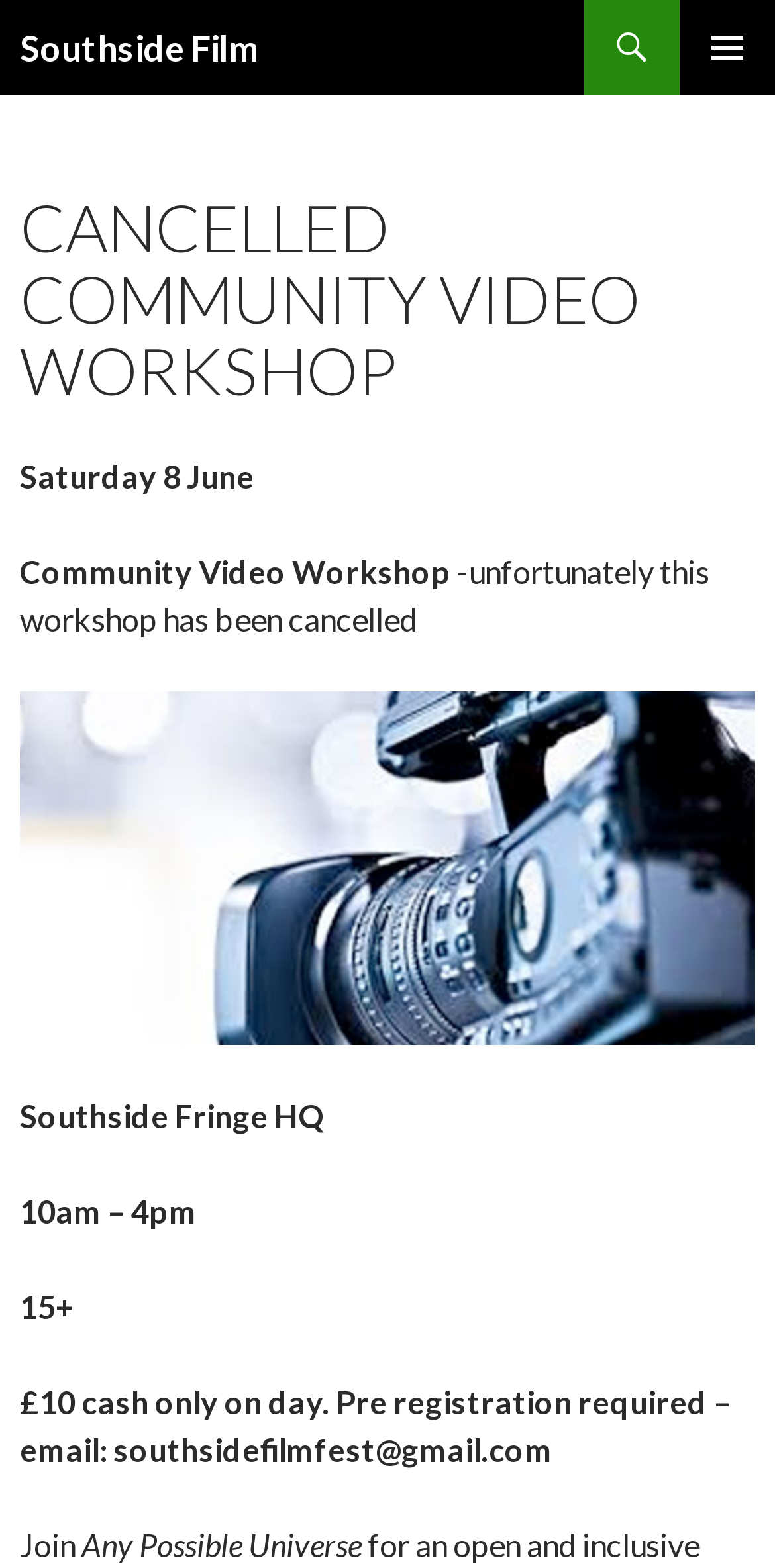What is the date of the Community Video Workshop? Examine the screenshot and reply using just one word or a brief phrase.

Saturday 8 June